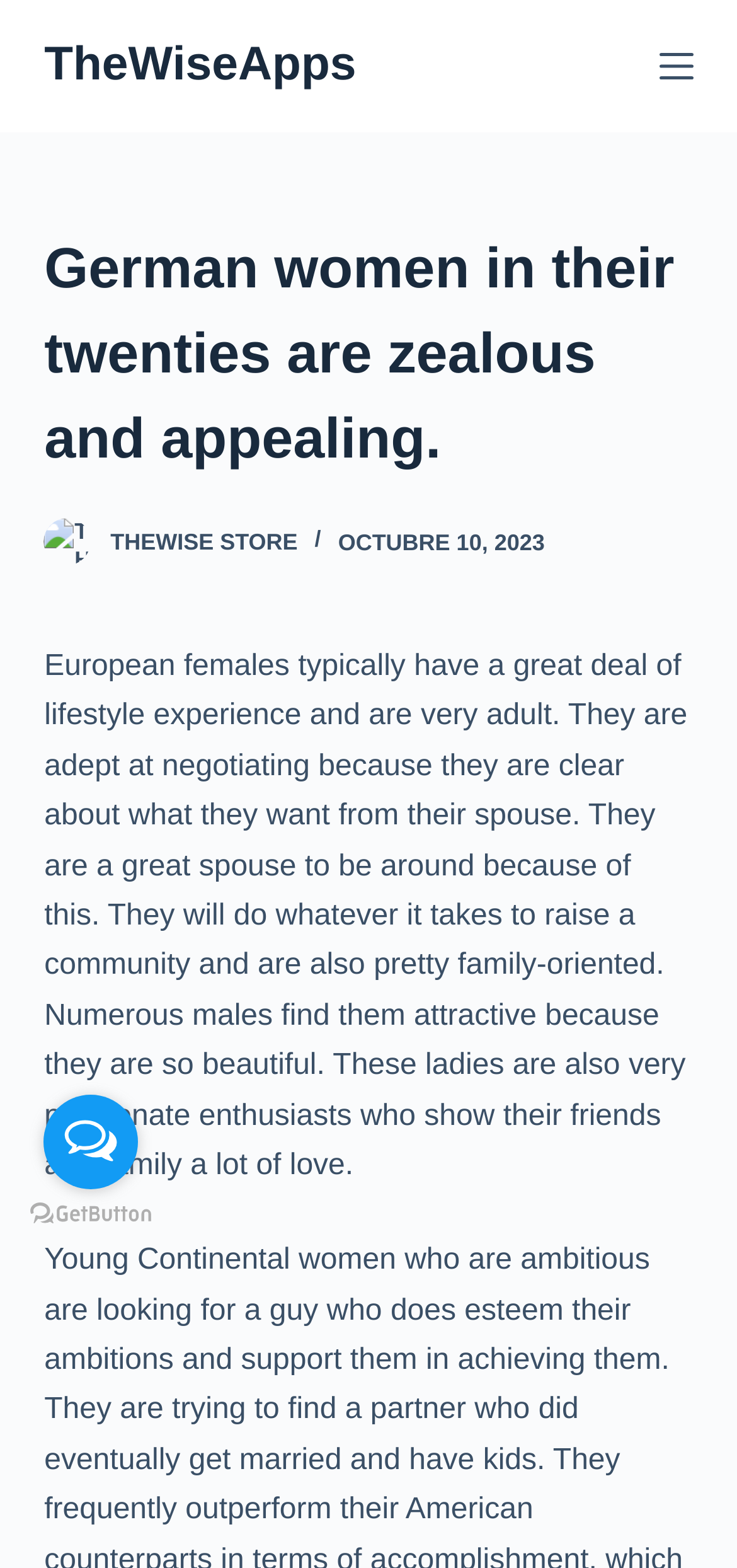What is the date mentioned on the webpage?
Based on the visual, give a brief answer using one word or a short phrase.

OCTUBRE 10, 2023